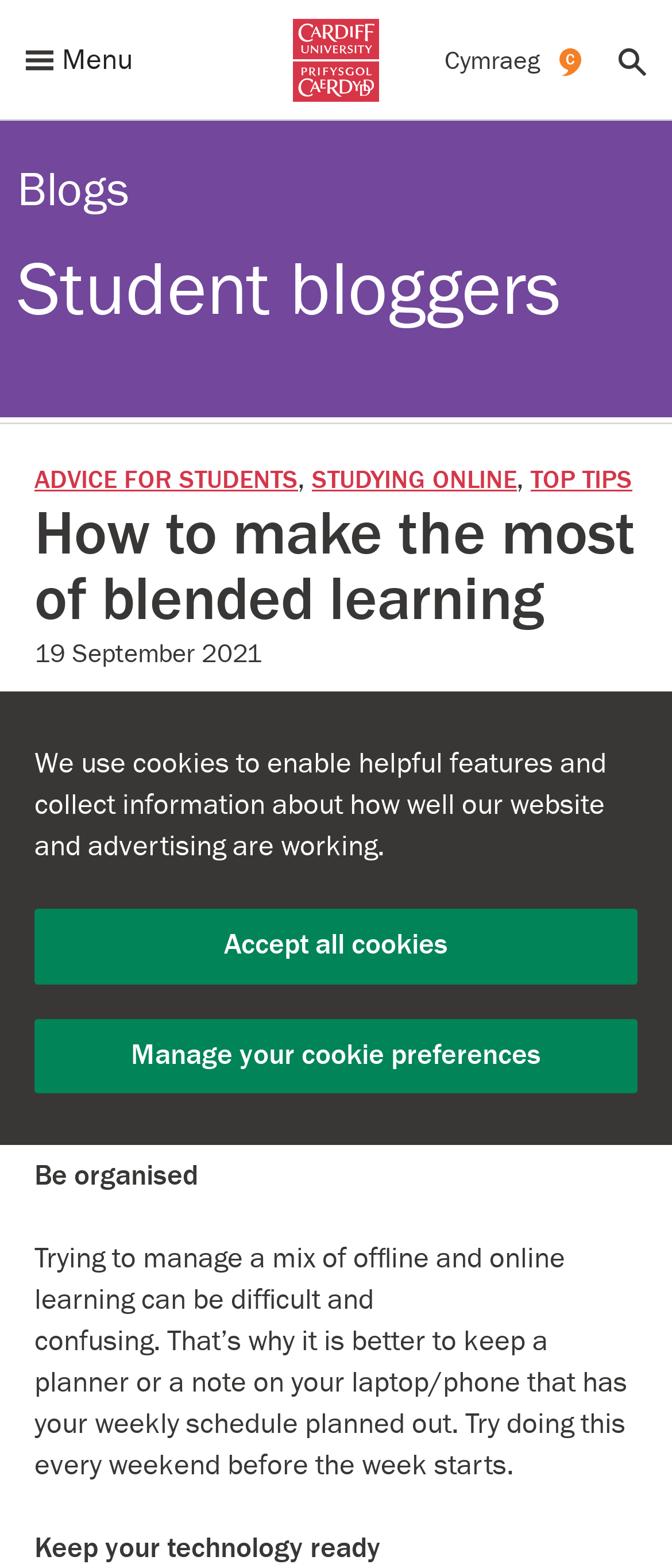Determine the bounding box coordinates for the HTML element described here: "Top Tips".

[0.79, 0.297, 0.941, 0.316]